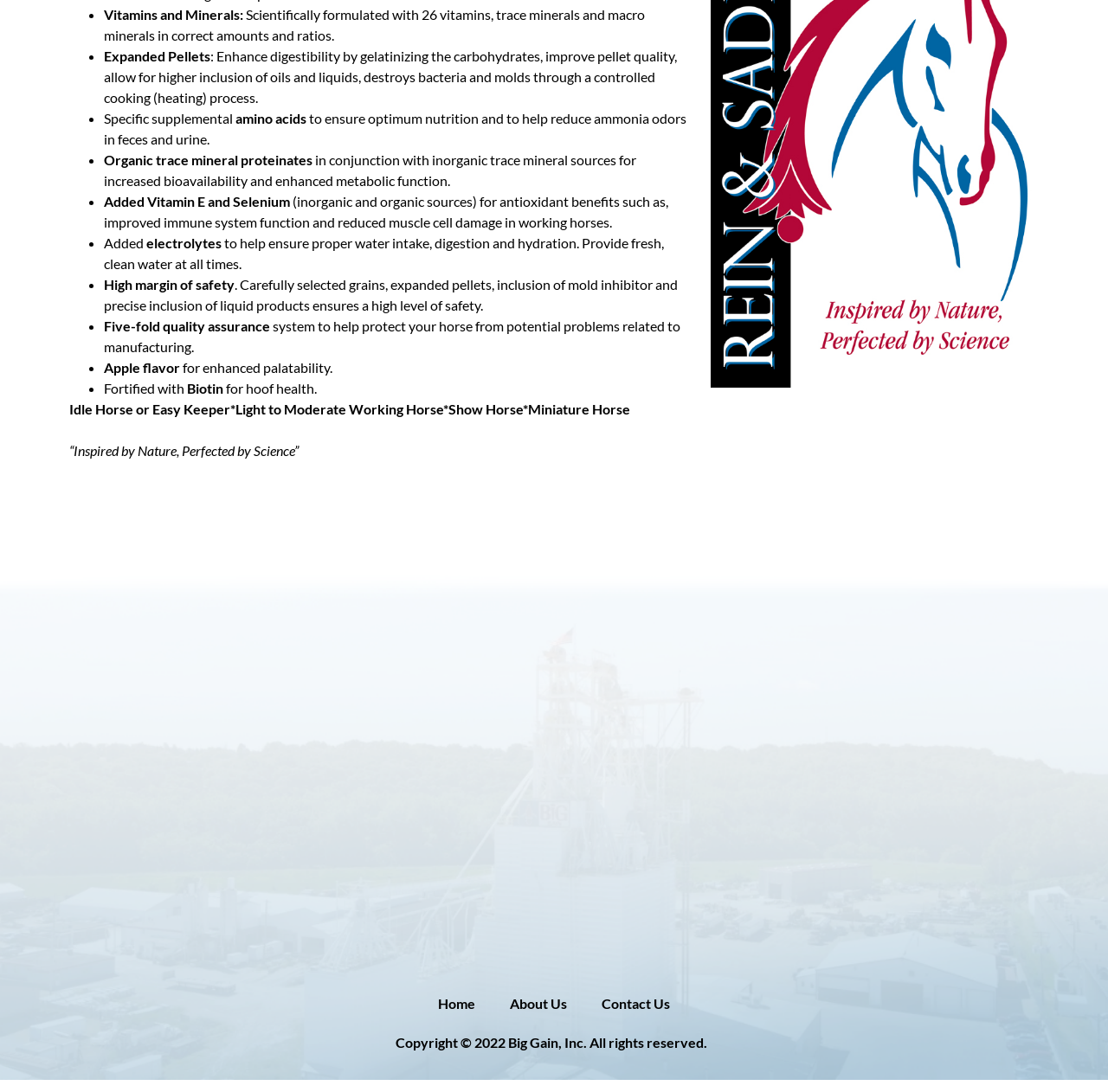Give the bounding box coordinates for this UI element: "Home". The coordinates should be four float numbers between 0 and 1, arranged as [left, top, right, bottom].

[0.38, 0.901, 0.445, 0.937]